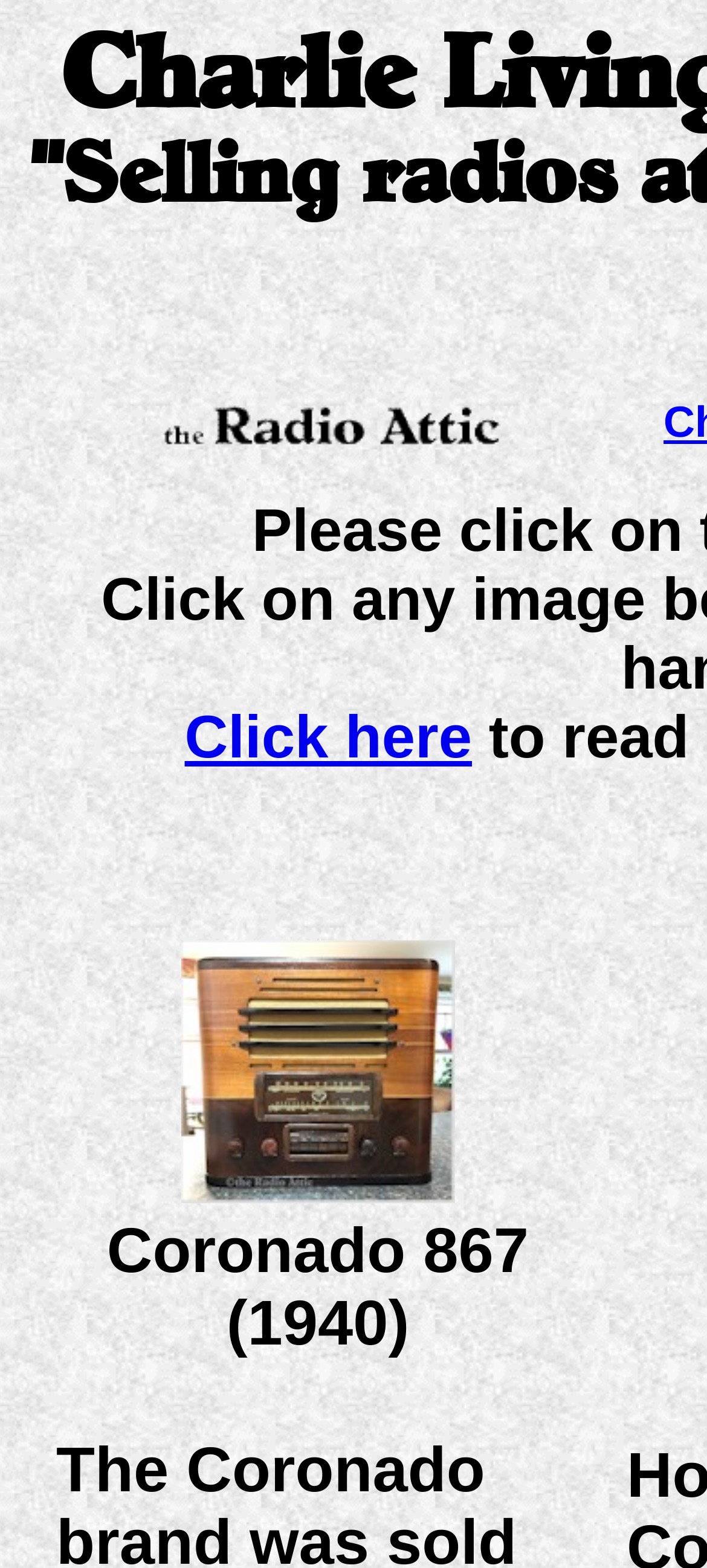Give an in-depth explanation of the webpage layout and content.

The webpage is titled "Charlie Livingston Jr.'s Radio Attic". At the top, there is a prominent element with the text "the Radio Attic" which is a link and accompanied by an image. Below this, there is a link labeled "Click here". 

To the right of the "Click here" link, there is a table with a single row. The table cell on the left contains the text "Coronado 867 (1940)" which is also a link and has an associated image. The table cell on the right is empty. 

The layout of the webpage is organized, with elements positioned in a logical and easy-to-follow manner. The use of tables helps to structure the content and make it more readable.